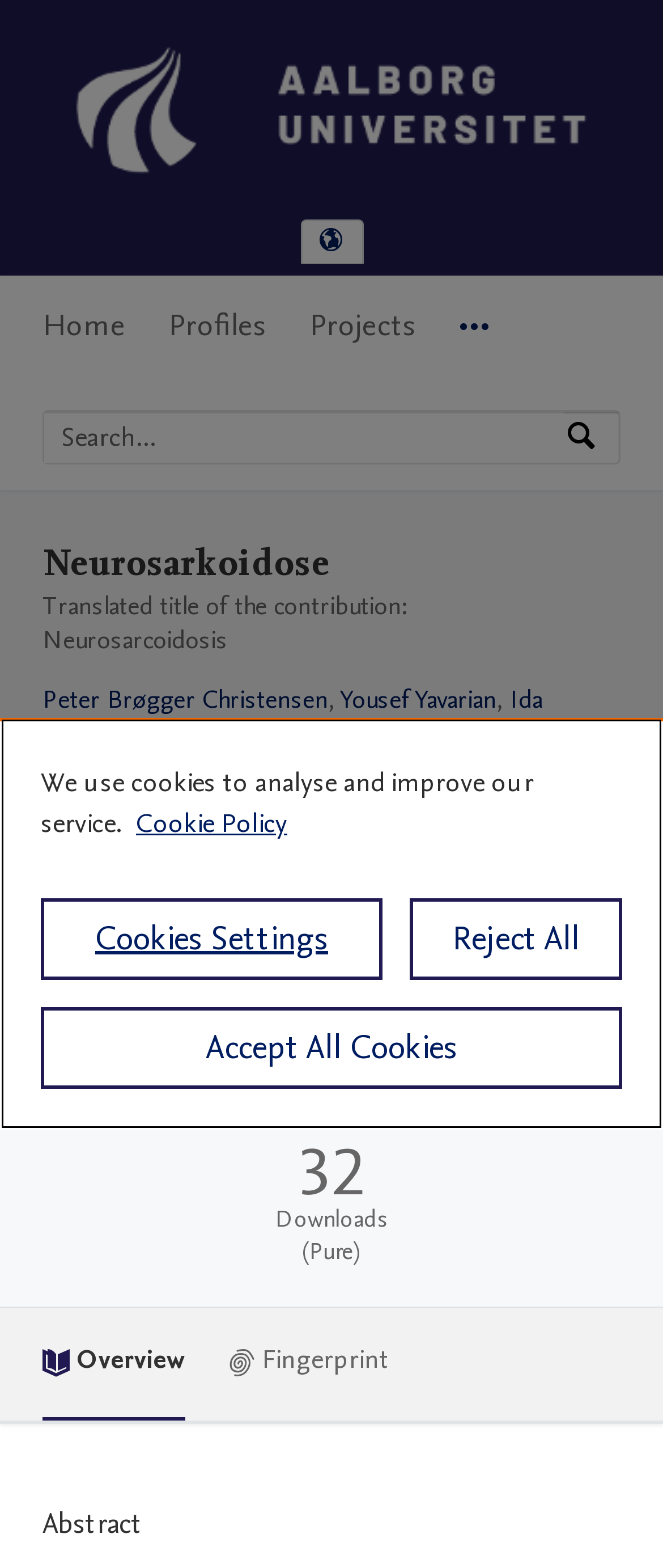Identify the bounding box coordinates of the clickable section necessary to follow the following instruction: "Search by keywords, name or affiliation". The coordinates should be presented as four float numbers from 0 to 1, i.e., [left, top, right, bottom].

[0.067, 0.263, 0.851, 0.296]